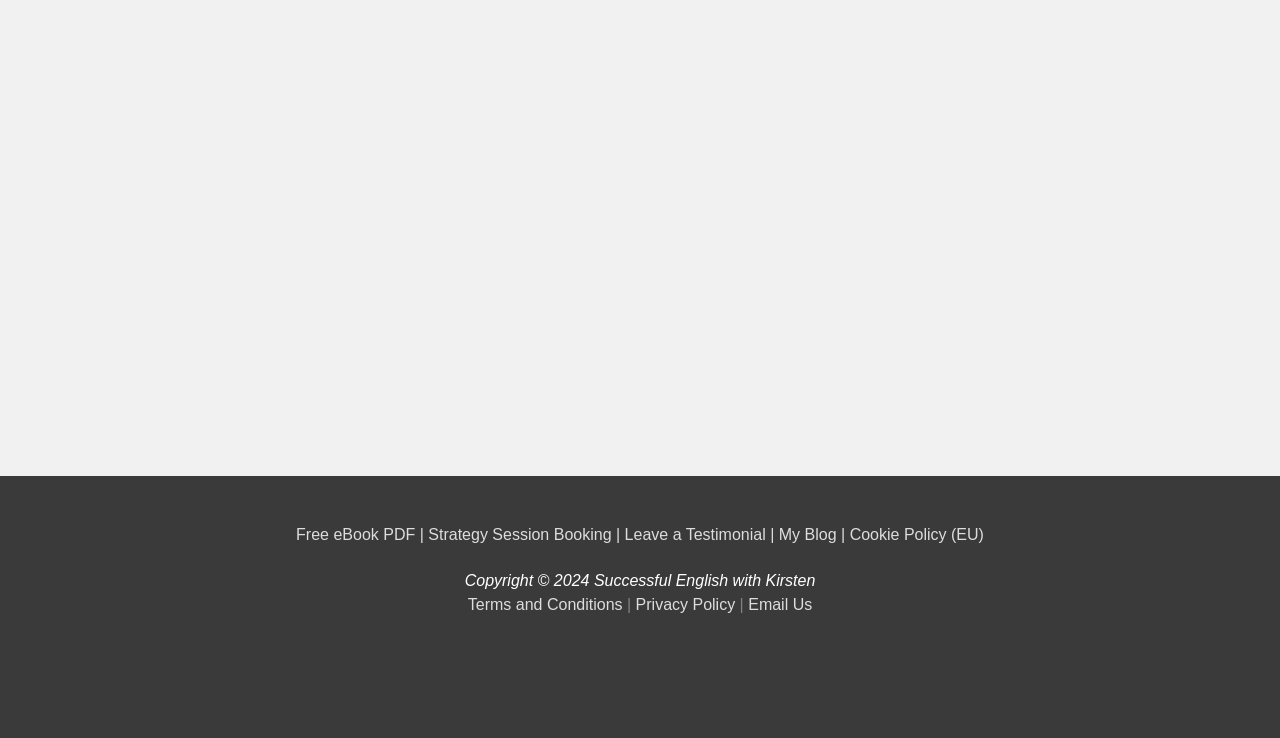Please look at the image and answer the question with a detailed explanation: What is the name of the blog?

I found the name of the blog by looking at the StaticText element with the text 'Successful English with Kirsten' at the bottom of the page.